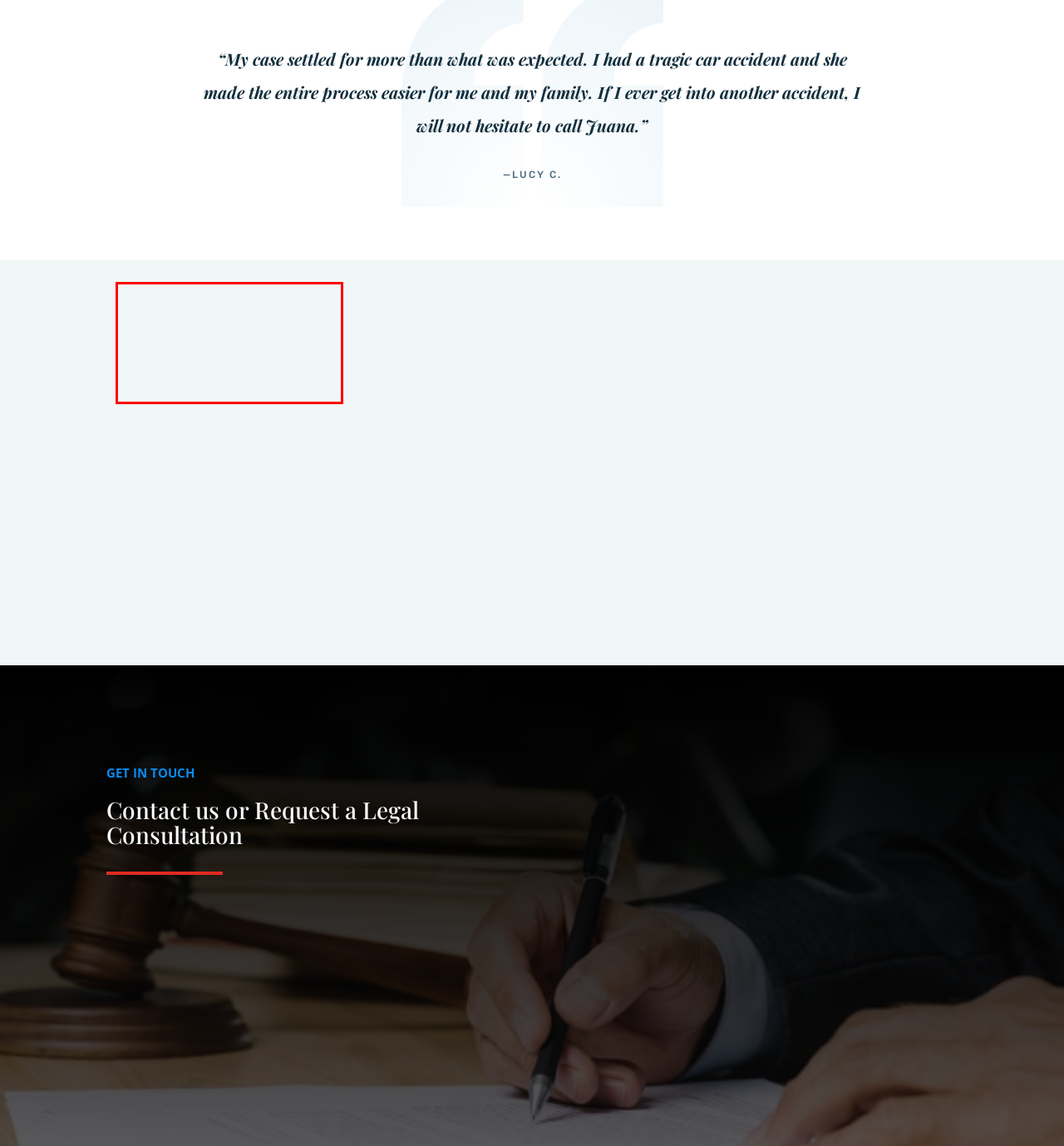With the given screenshot of a webpage, locate the red rectangle bounding box and extract the text content using OCR.

Looking for a Tampa car accident lawyer? If you were in a car, truck, motorcycle, boat, or bicycle accident, our team can help you navigate these difficult times.